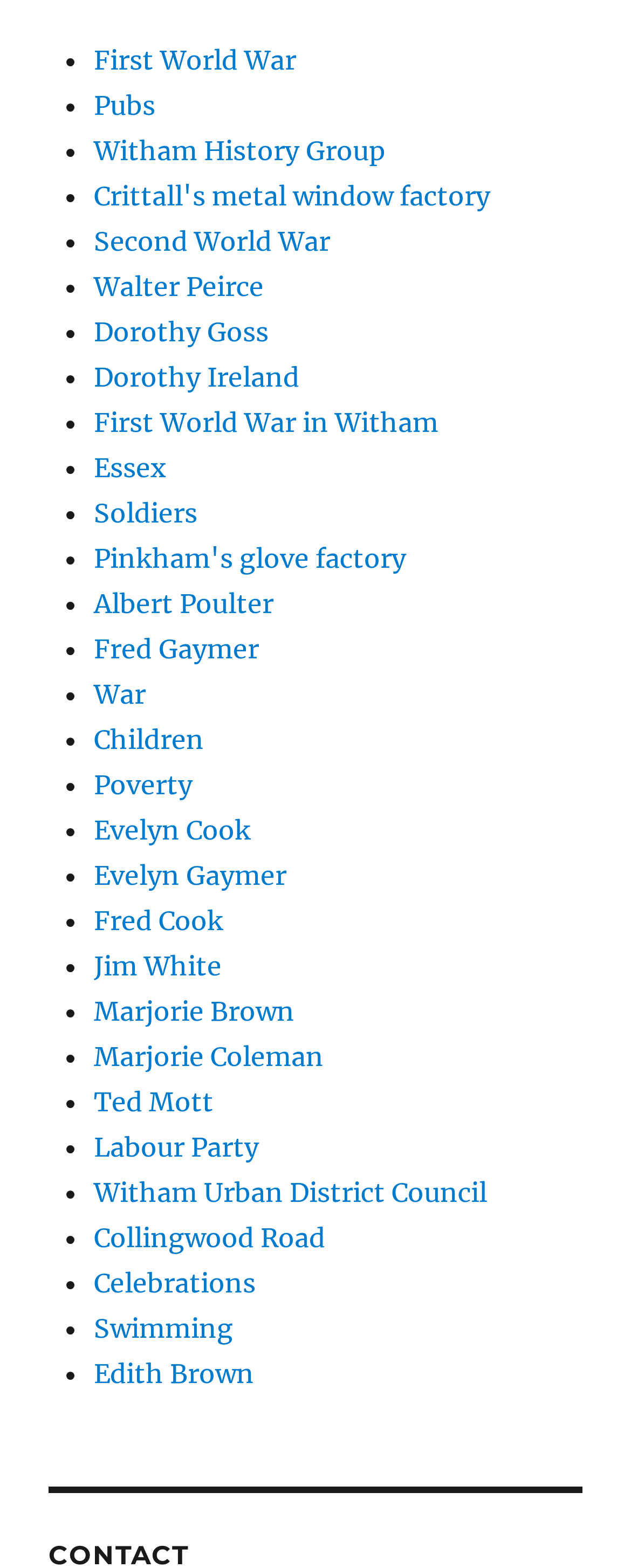Please find the bounding box coordinates of the section that needs to be clicked to achieve this instruction: "Visit Witham History Group".

[0.149, 0.086, 0.61, 0.107]